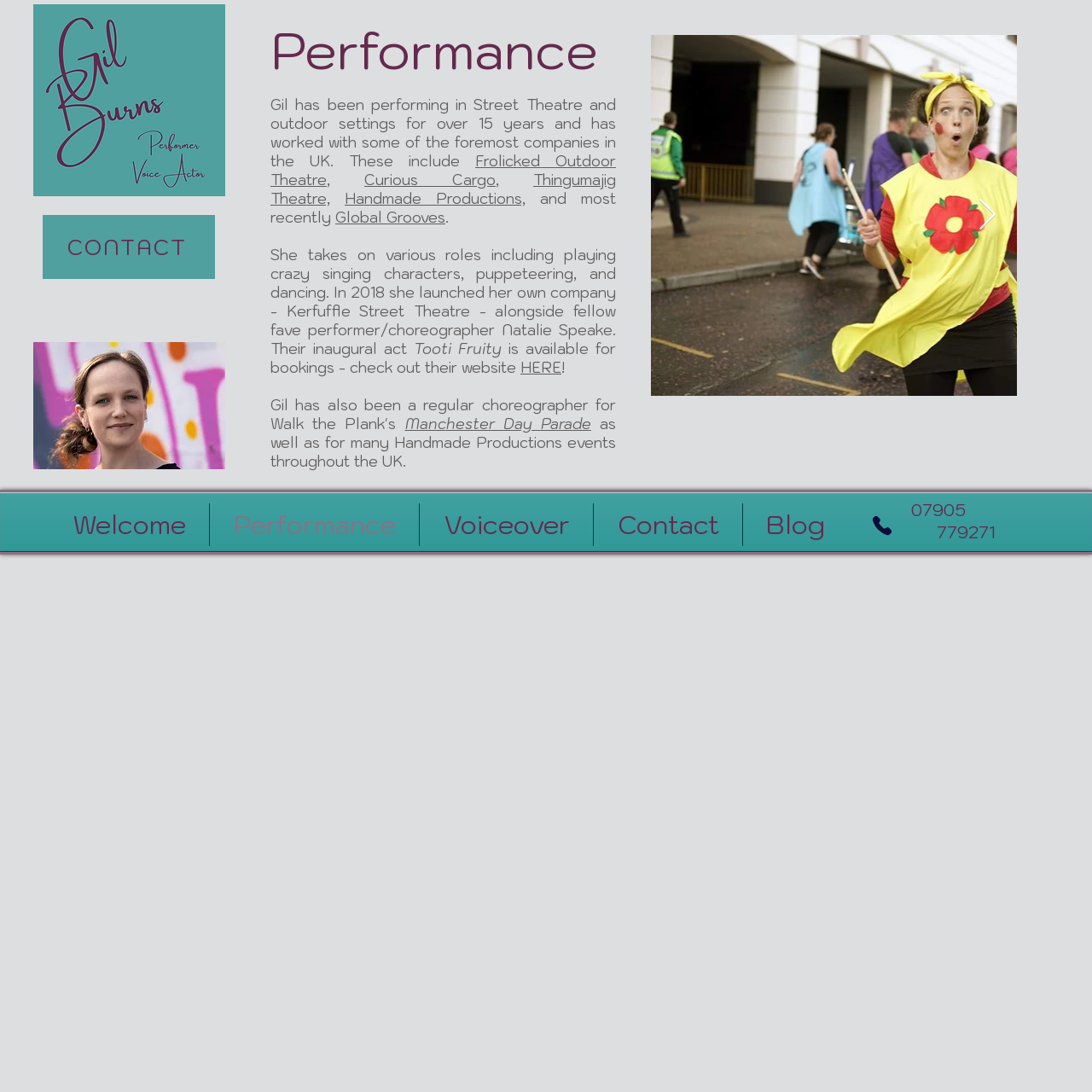Find and provide the bounding box coordinates for the UI element described with: "Welcome".

[0.045, 0.461, 0.191, 0.5]